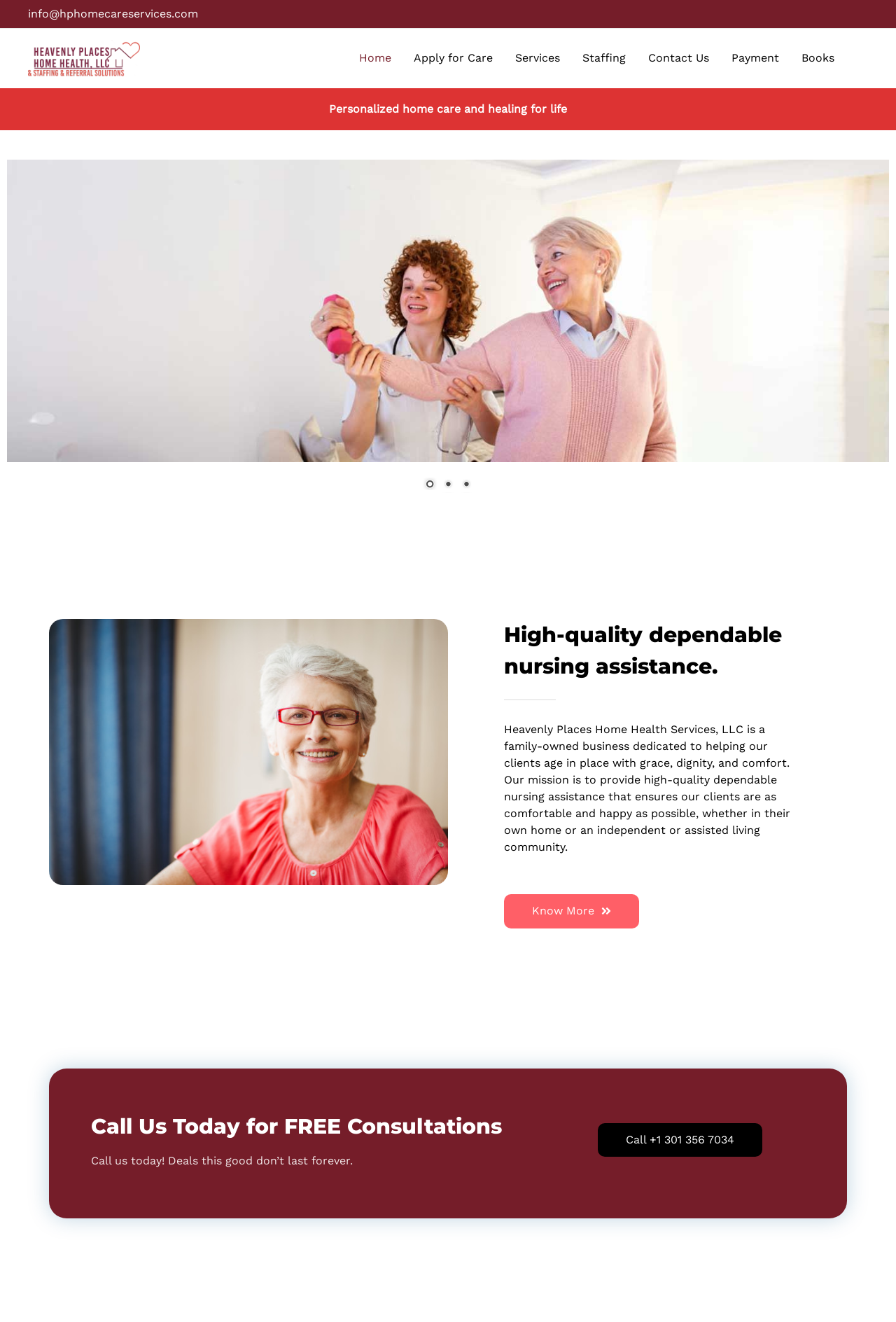Identify the bounding box coordinates for the element that needs to be clicked to fulfill this instruction: "Contact the company". Provide the coordinates in the format of four float numbers between 0 and 1: [left, top, right, bottom].

[0.711, 0.027, 0.804, 0.061]